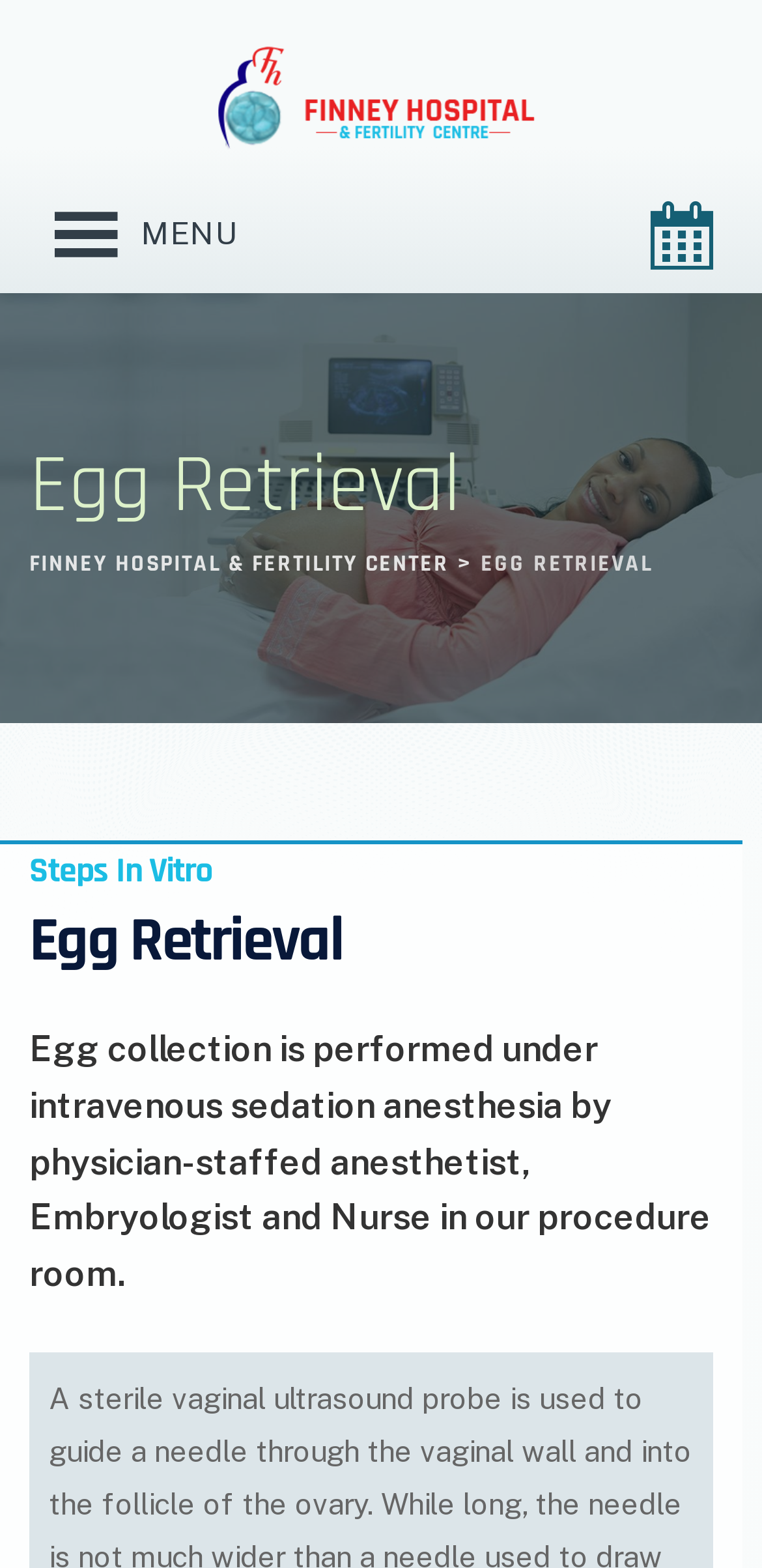Give an in-depth explanation of the webpage layout and content.

The webpage is about Egg Retrieval at Finney Hospital & Fertility Center. At the top left, there is a logo of Finney Hospital & Fertility Center, which is an image with a link to the hospital's website. Next to the logo, there is a top menu navigation bar with a "MENU" button on the left and a search icon on the right.

Below the navigation bar, there is a large heading that reads "Egg Retrieval" in bold font. Underneath the heading, there is a link to Finney Hospital & Fertility Center, followed by a greater-than symbol and then the text "EGG RETRIEVAL" in bold font.

The main content of the webpage is divided into sections. The first section has a heading that reads "Steps In Vitro" and is located at the top left of the main content area. The second section has a heading that reads "Egg Retrieval" and is located below the first section. This section contains a paragraph of text that describes the egg collection process, stating that it is performed under intravenous sedation anesthesia by a team of medical professionals in the procedure room.

At the bottom right of the webpage, there is a link with a Facebook icon.